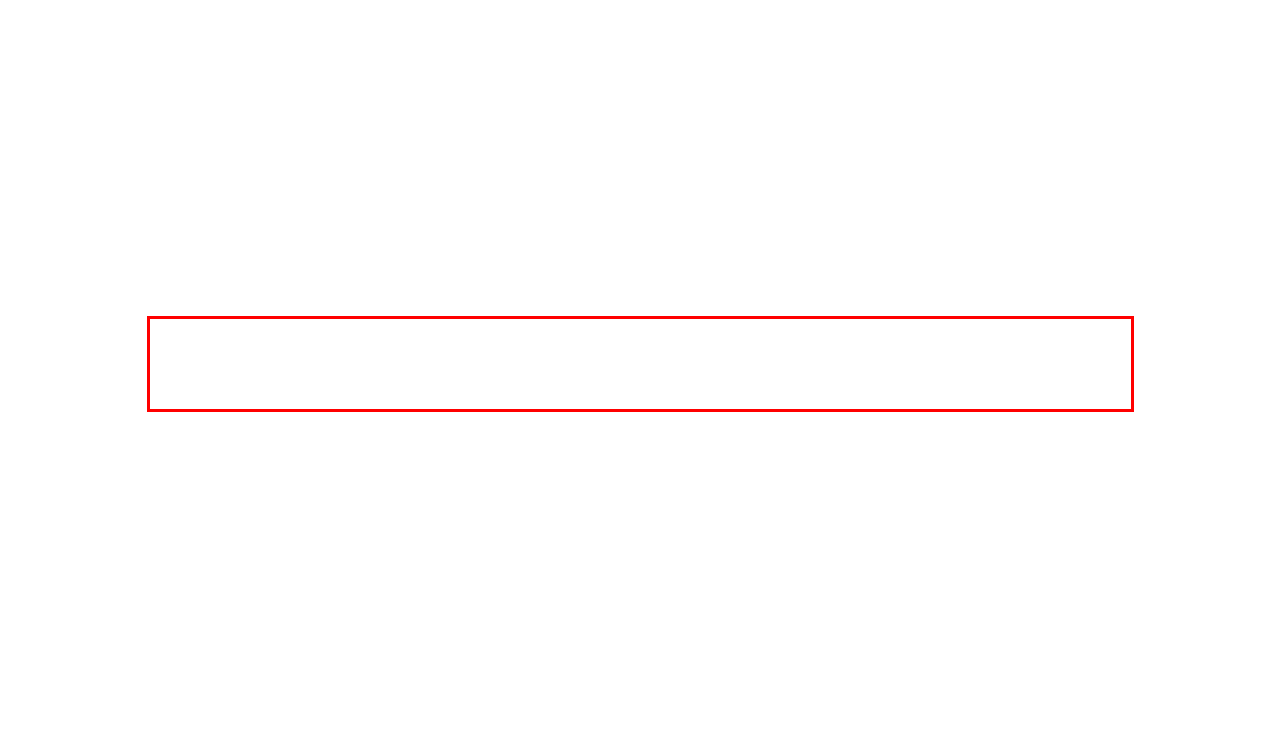From the screenshot of the webpage, locate the red bounding box and extract the text contained within that area.

In the realm of cannabis consumption, diversity abounds, offering a plethora of choices to explore and relish. From classic baked goods and candies to beverages, chocolates, savory snacks, and personalized options, there’s a method to indulge every cannabis connoisseur.